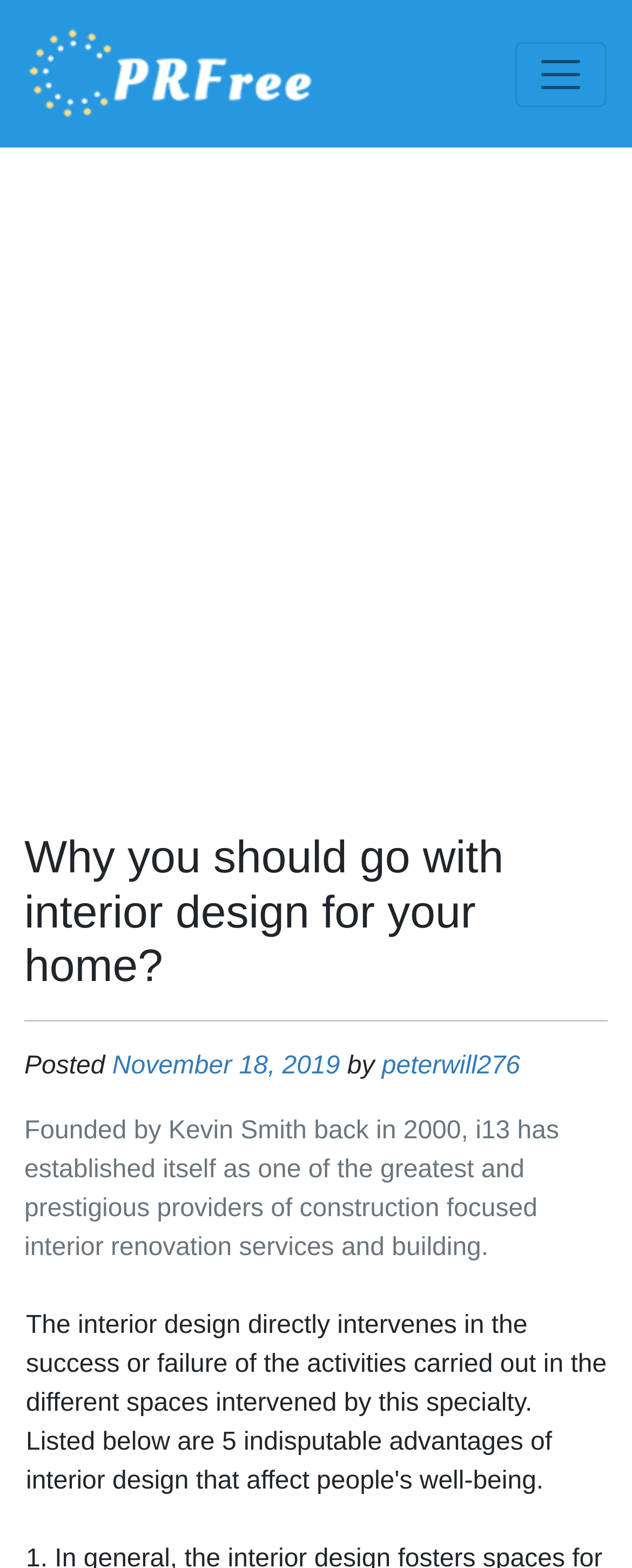Identify the bounding box coordinates of the region that should be clicked to execute the following instruction: "Check the profile of peterwill276".

[0.604, 0.671, 0.823, 0.689]